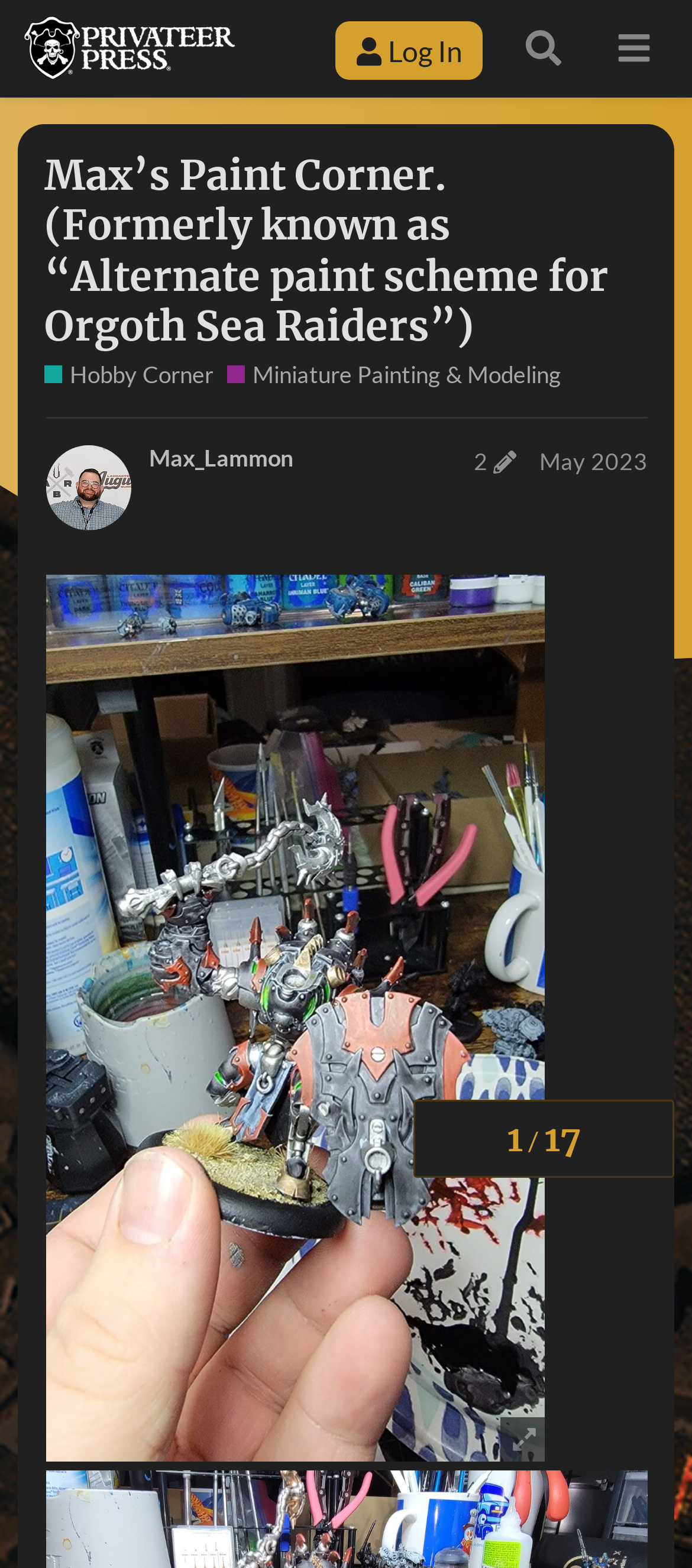Please find the bounding box coordinates in the format (top-left x, top-left y, bottom-right x, bottom-right y) for the given element description. Ensure the coordinates are floating point numbers between 0 and 1. Description: Miniature Painting & Modeling

[0.328, 0.228, 0.811, 0.249]